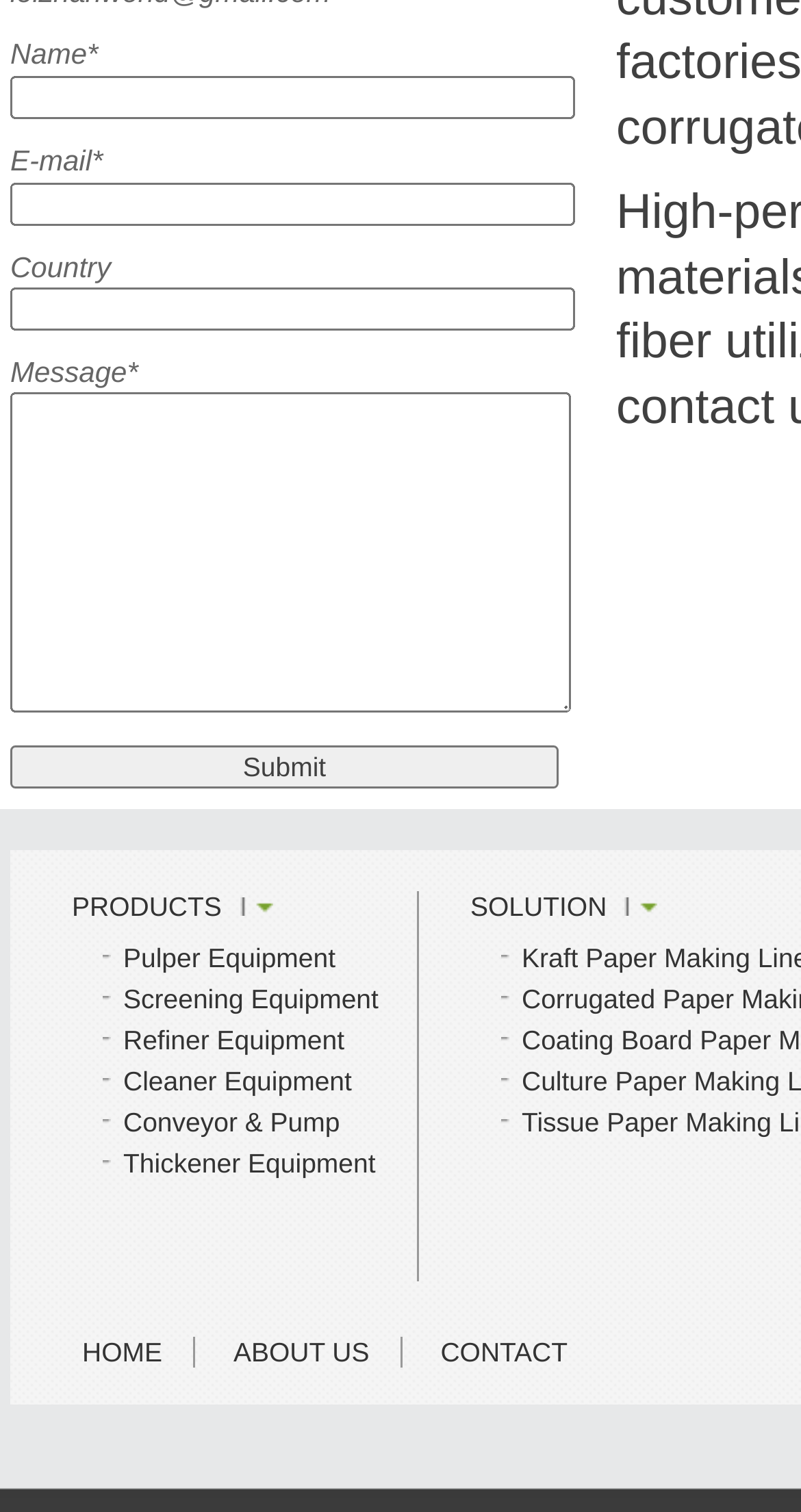Please find the bounding box coordinates of the element that needs to be clicked to perform the following instruction: "Type your message". The bounding box coordinates should be four float numbers between 0 and 1, represented as [left, top, right, bottom].

[0.013, 0.26, 0.713, 0.472]